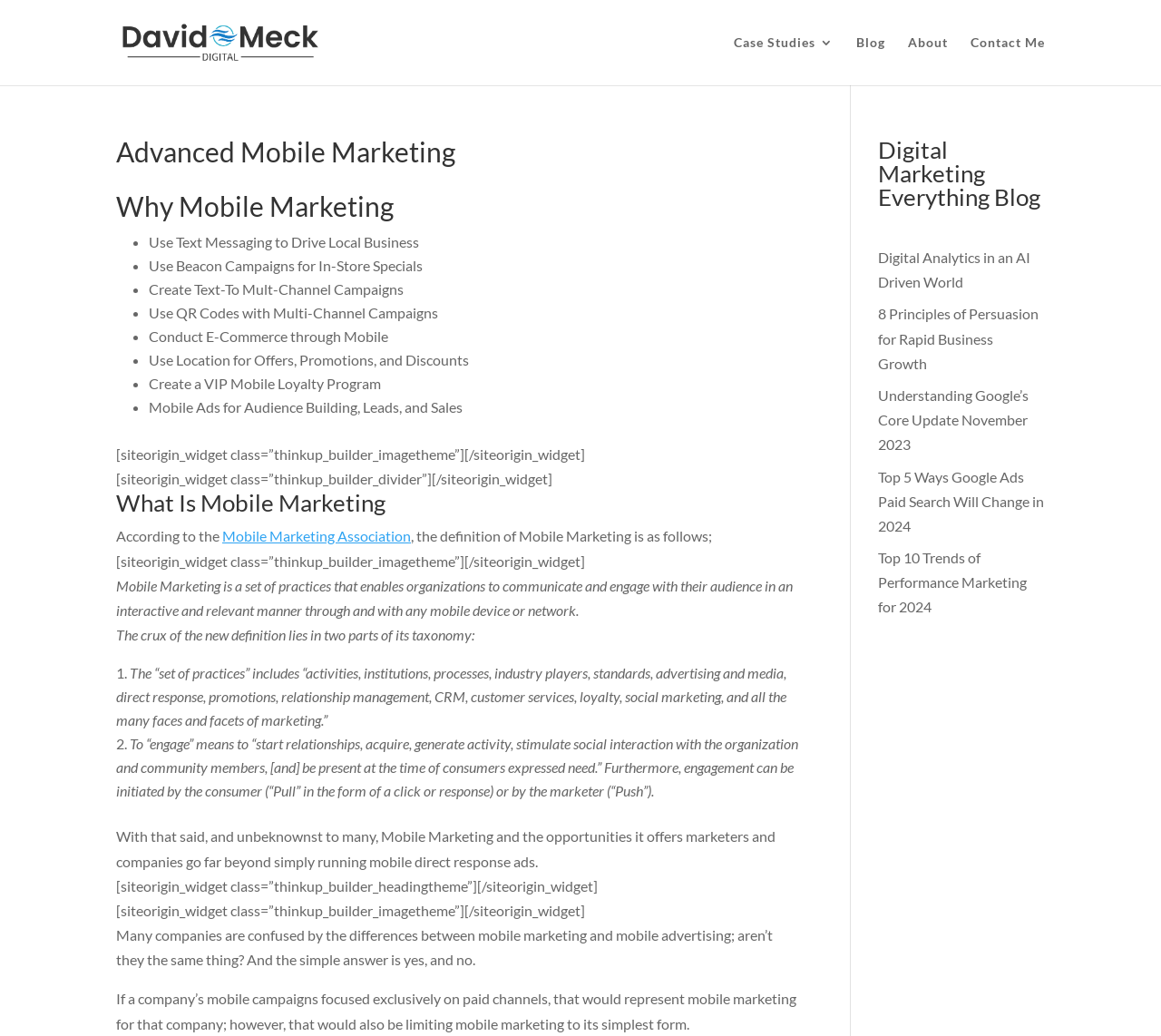Analyze the image and provide a detailed answer to the question: What is the main topic of this webpage?

Based on the webpage content, the main topic is mobile marketing, which is evident from the headings, subheadings, and bullet points that discuss various aspects of mobile marketing, such as its definition, practices, and benefits.